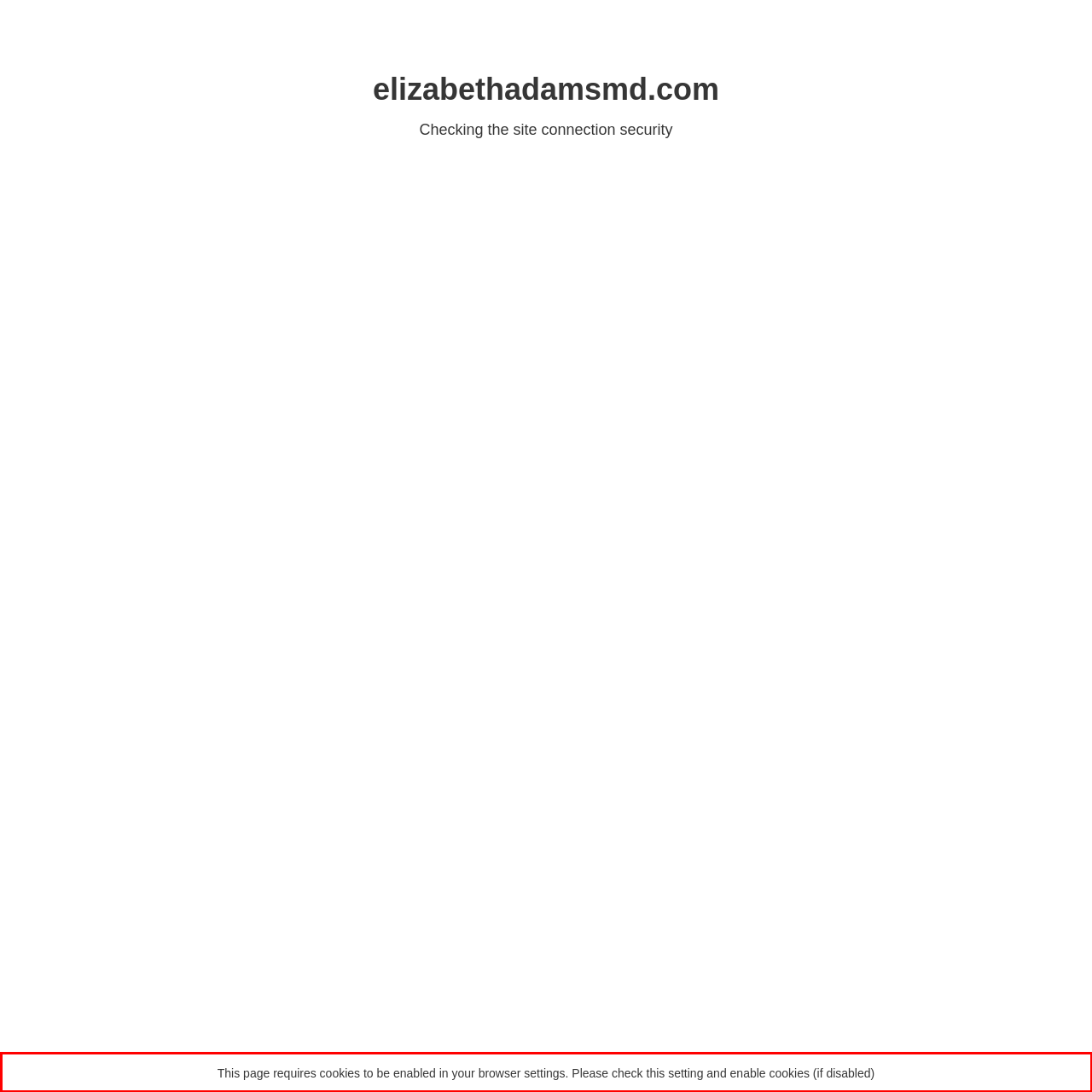Perform OCR on the text inside the red-bordered box in the provided screenshot and output the content.

This page requires cookies to be enabled in your browser settings. Please check this setting and enable cookies (if disabled)